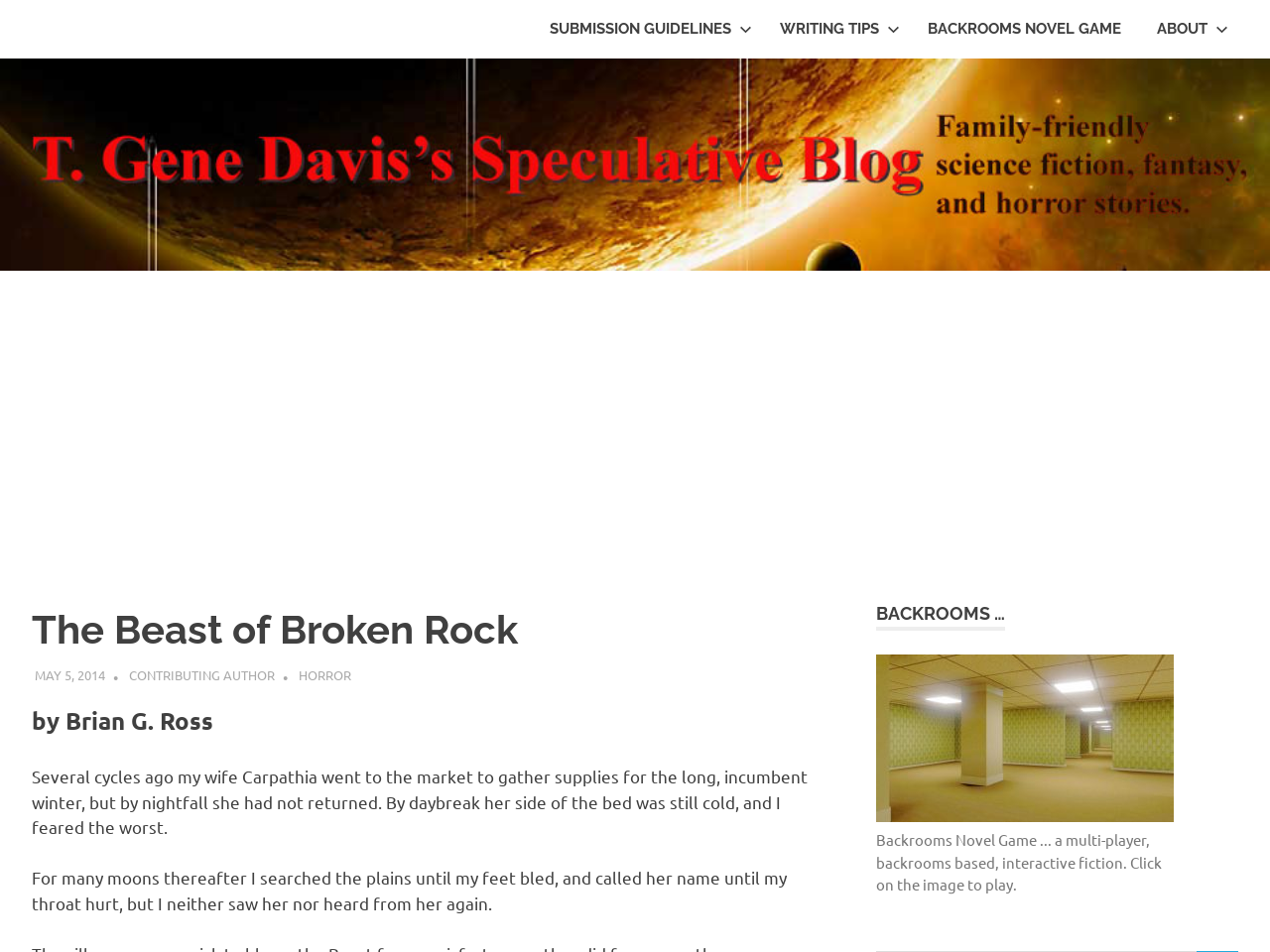Please identify the bounding box coordinates of the clickable area that will fulfill the following instruction: "Click on the 'ABOUT' link". The coordinates should be in the format of four float numbers between 0 and 1, i.e., [left, top, right, bottom].

[0.897, 0.0, 0.975, 0.061]